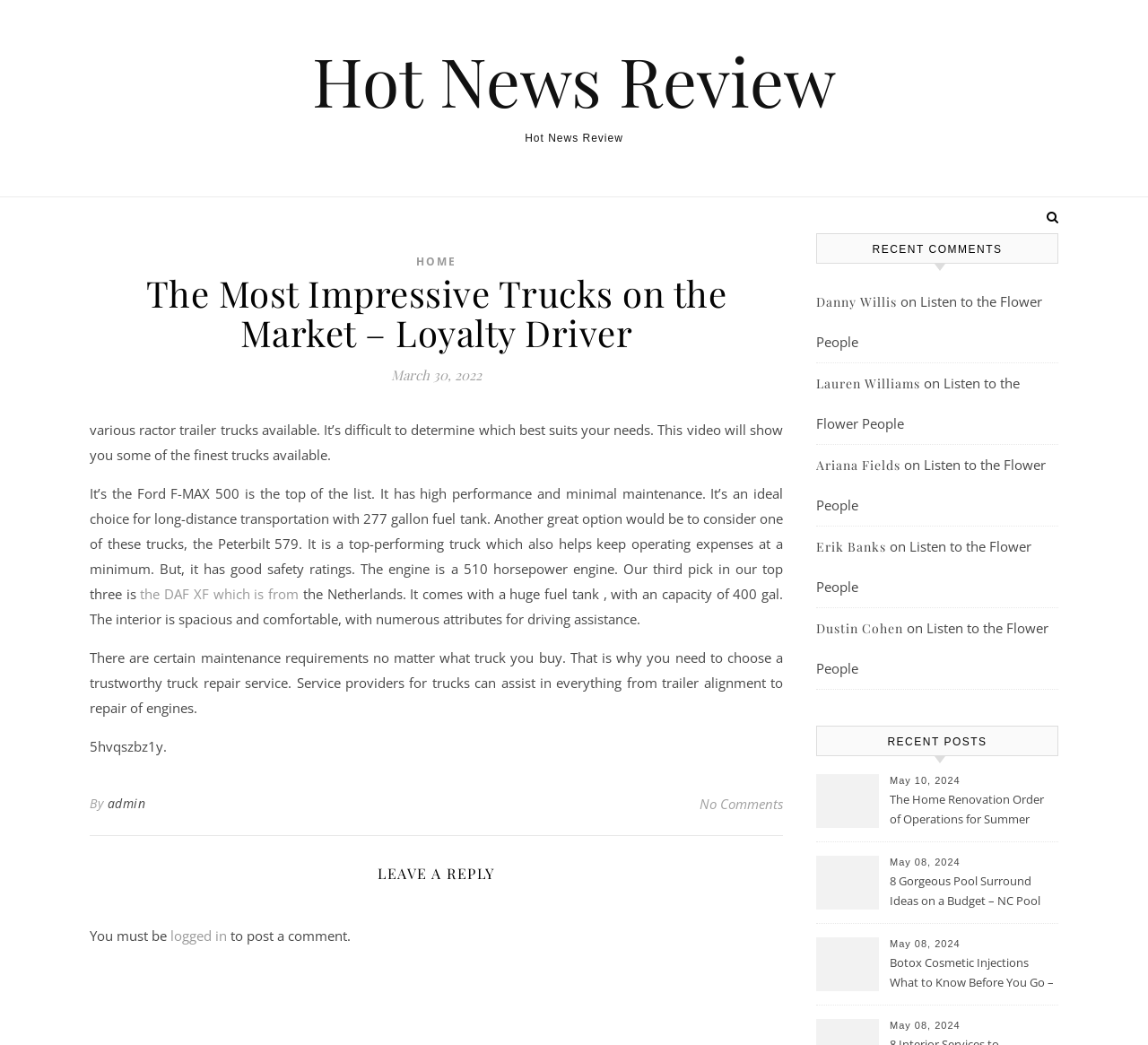Find the bounding box coordinates of the element I should click to carry out the following instruction: "Visit the website of the DAF XF truck".

[0.122, 0.56, 0.26, 0.577]